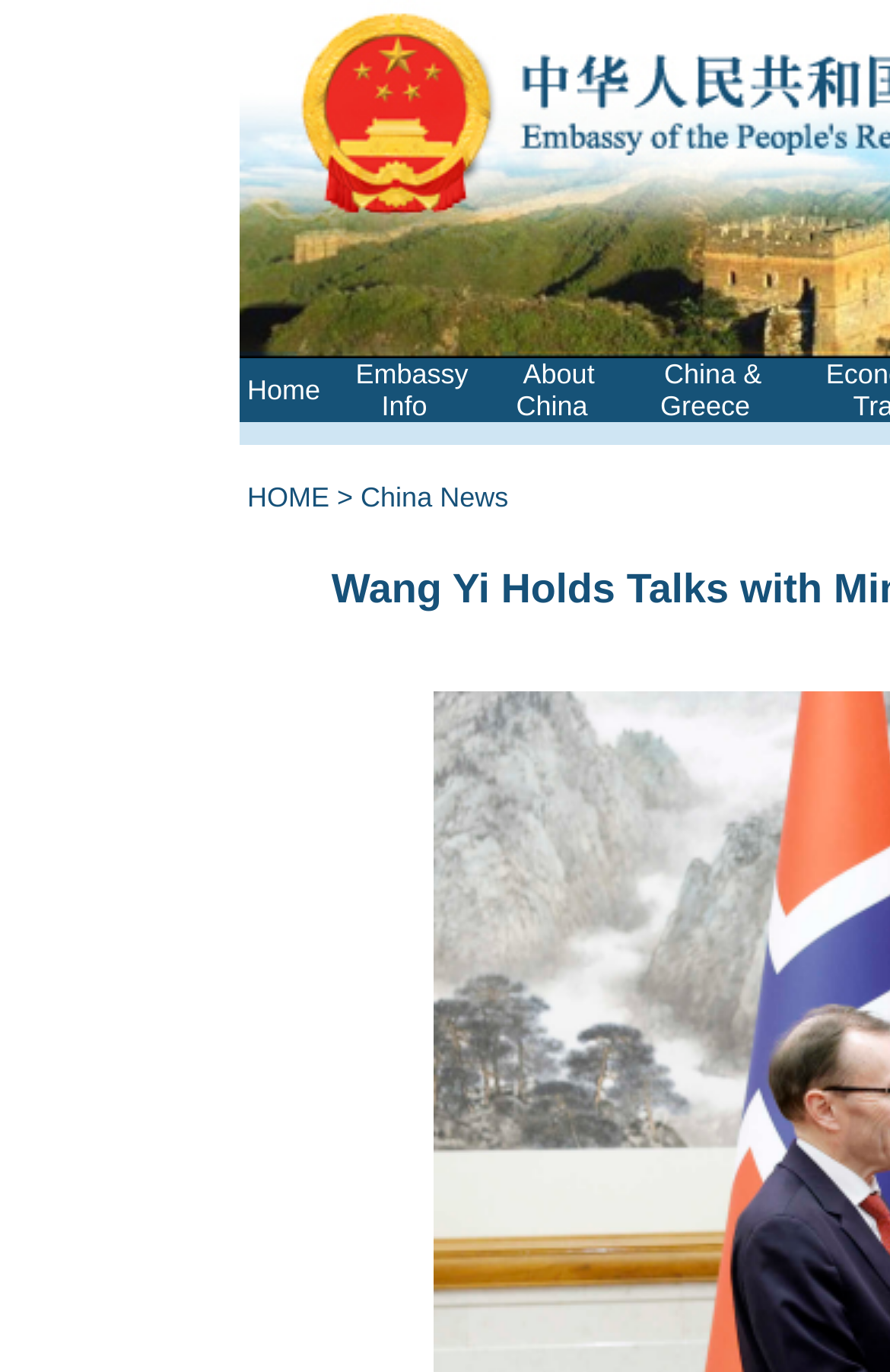How many navigation links are in the top menu?
Please look at the screenshot and answer using one word or phrase.

4